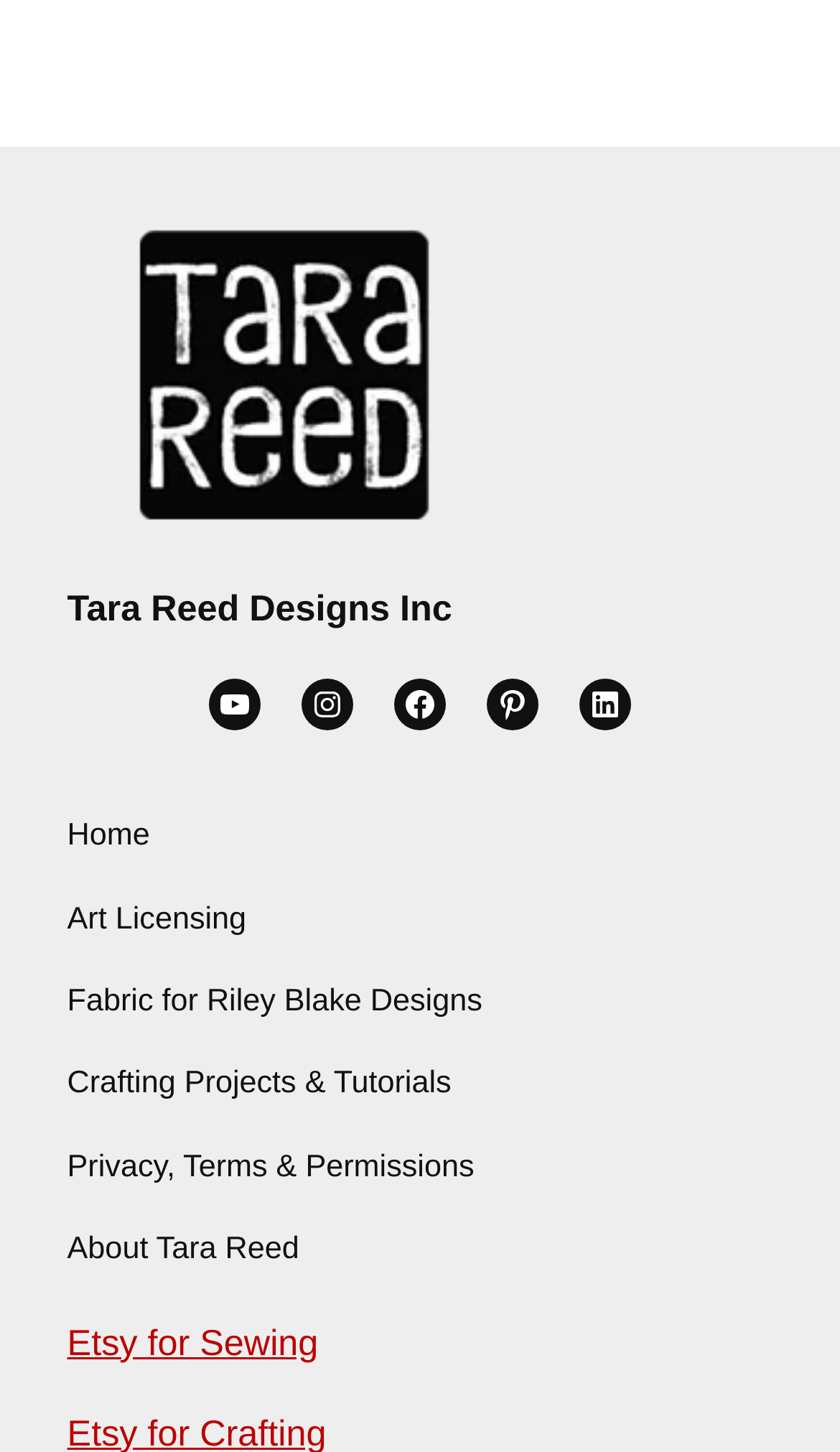Locate the bounding box coordinates of the element I should click to achieve the following instruction: "click the first link".

None